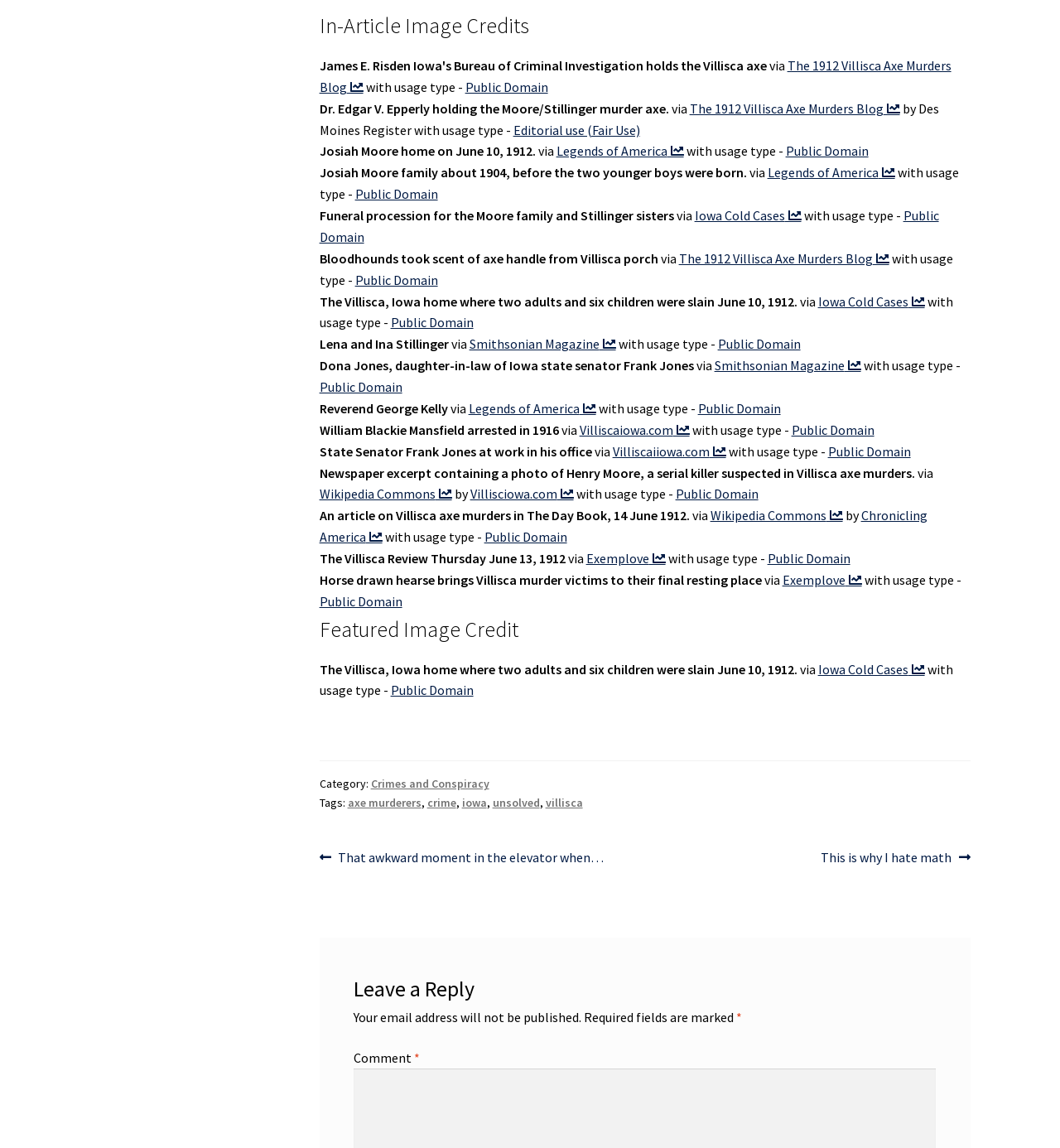Specify the bounding box coordinates of the area to click in order to follow the given instruction: "View the image of Josiah Moore home on June 10, 1912."

[0.301, 0.124, 0.505, 0.139]